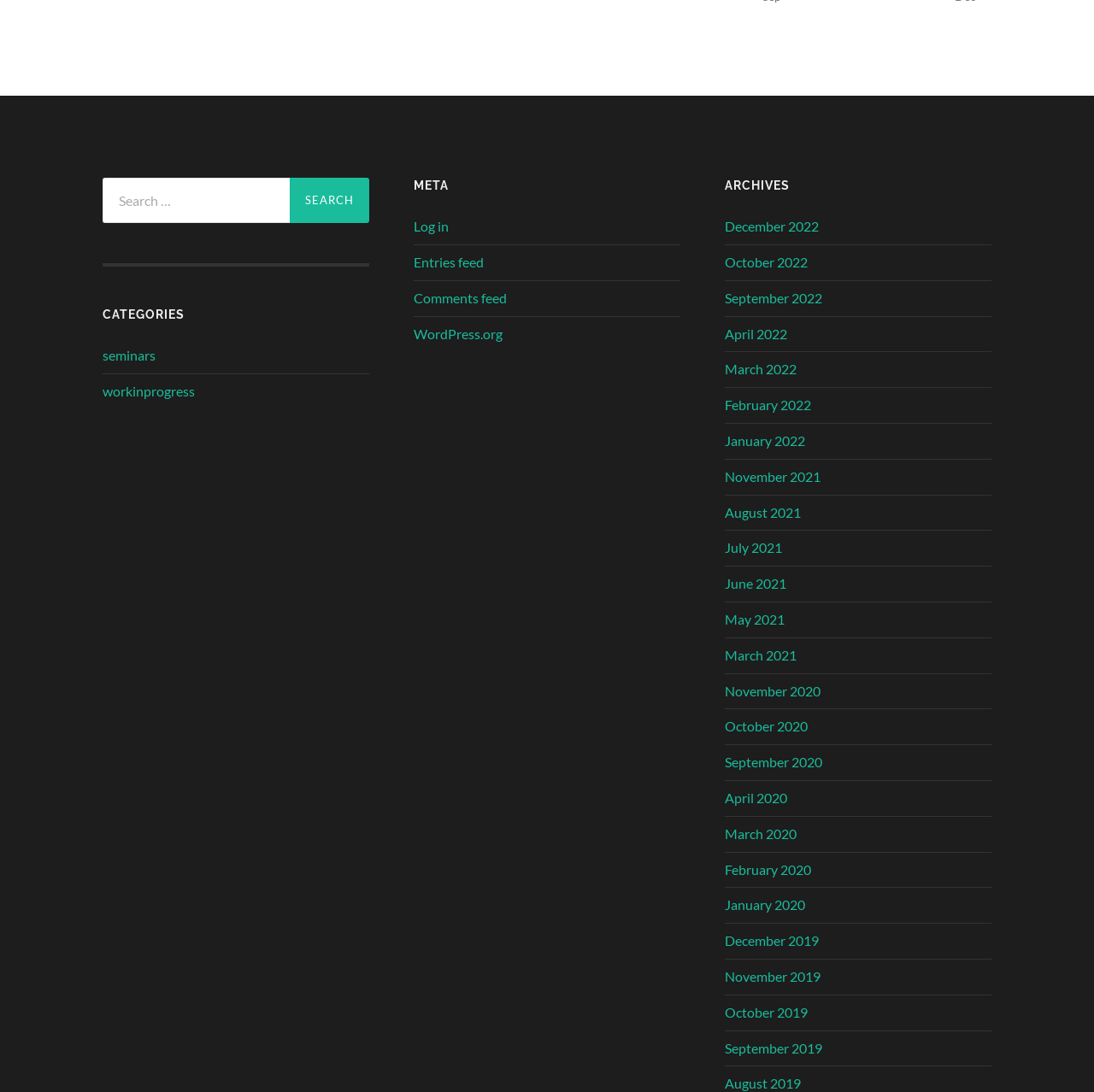What is the most recent archive available?
Kindly answer the question with as much detail as you can.

The ARCHIVES section lists various months and years, with the most recent one being December 2022. This suggests that the website has content up to December 2022.